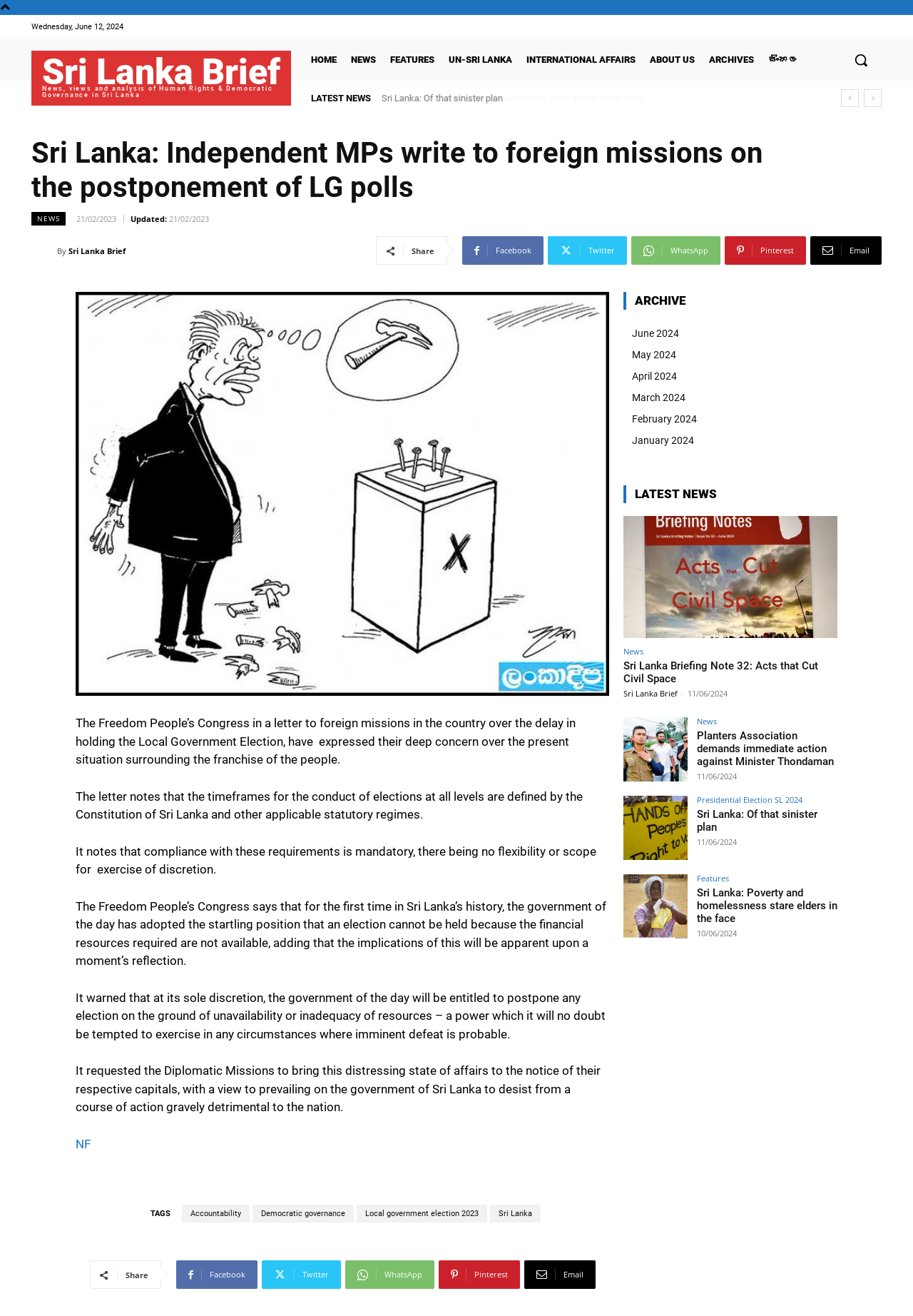Identify the bounding box coordinates of the HTML element based on this description: "Media".

None